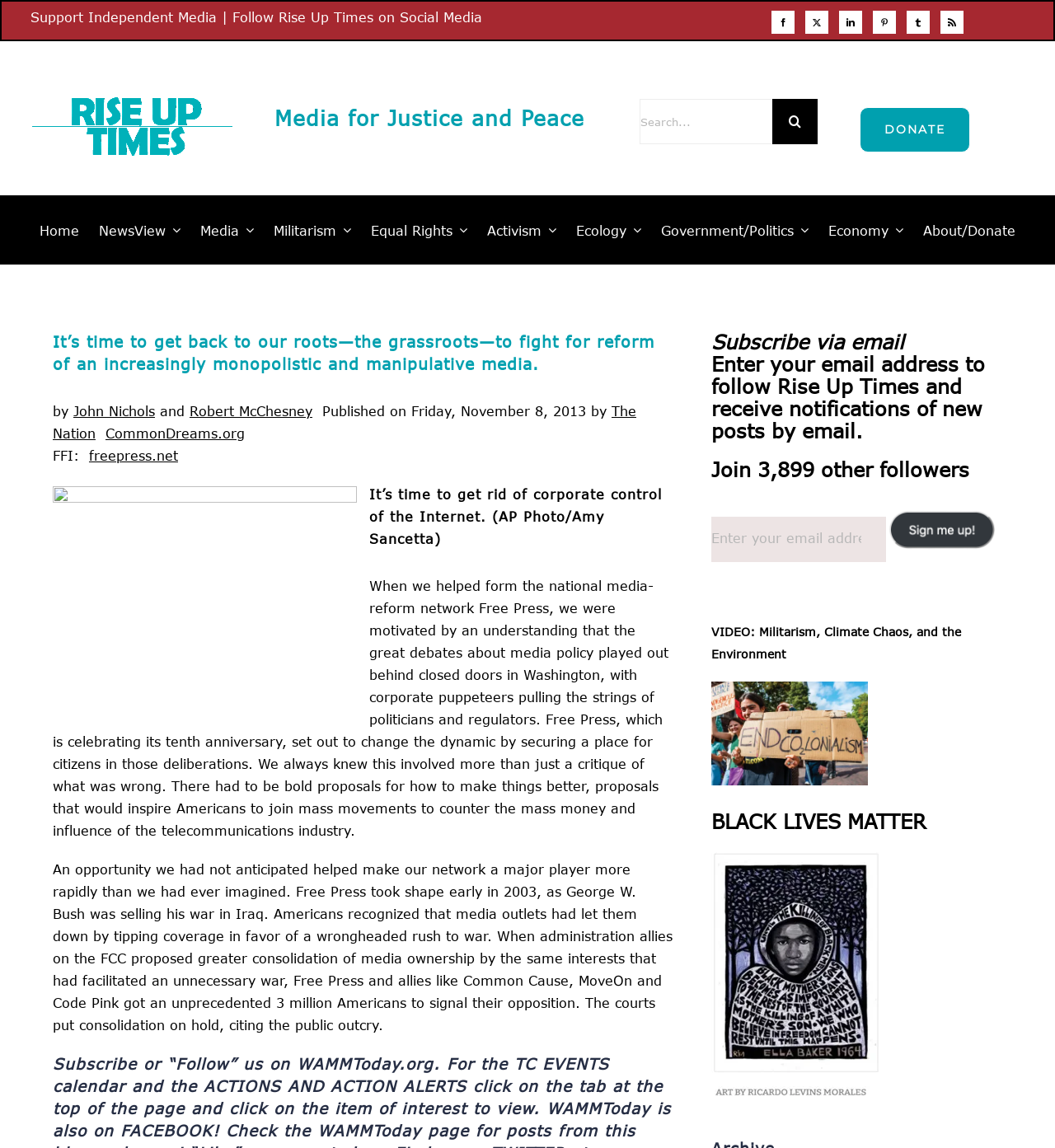Provide your answer in one word or a succinct phrase for the question: 
Who are the authors of the article?

John Nichols and Robert McChesney